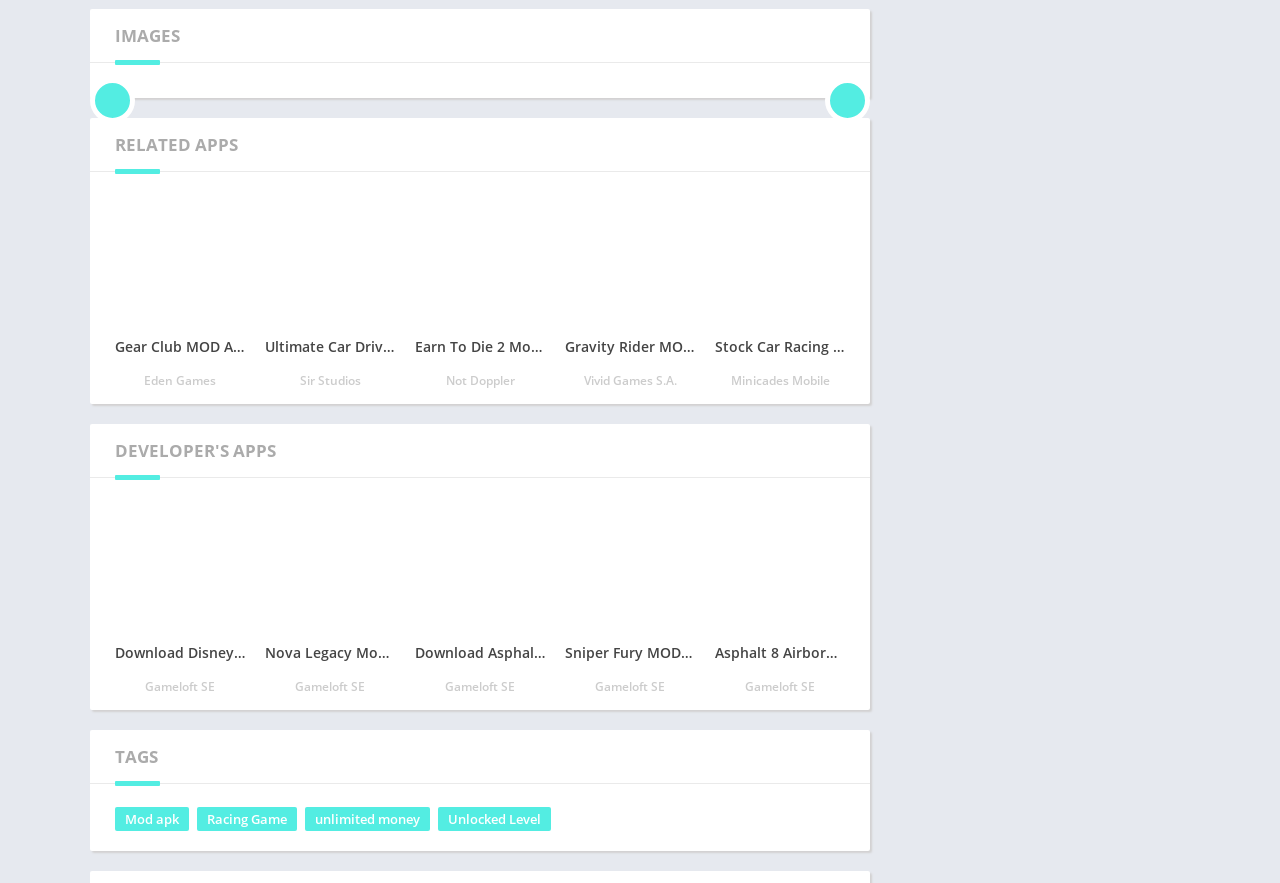Pinpoint the bounding box coordinates of the element that must be clicked to accomplish the following instruction: "Click on Gear Club MOD APK Download 2023". The coordinates should be in the format of four float numbers between 0 and 1, i.e., [left, top, right, bottom].

[0.09, 0.223, 0.191, 0.44]